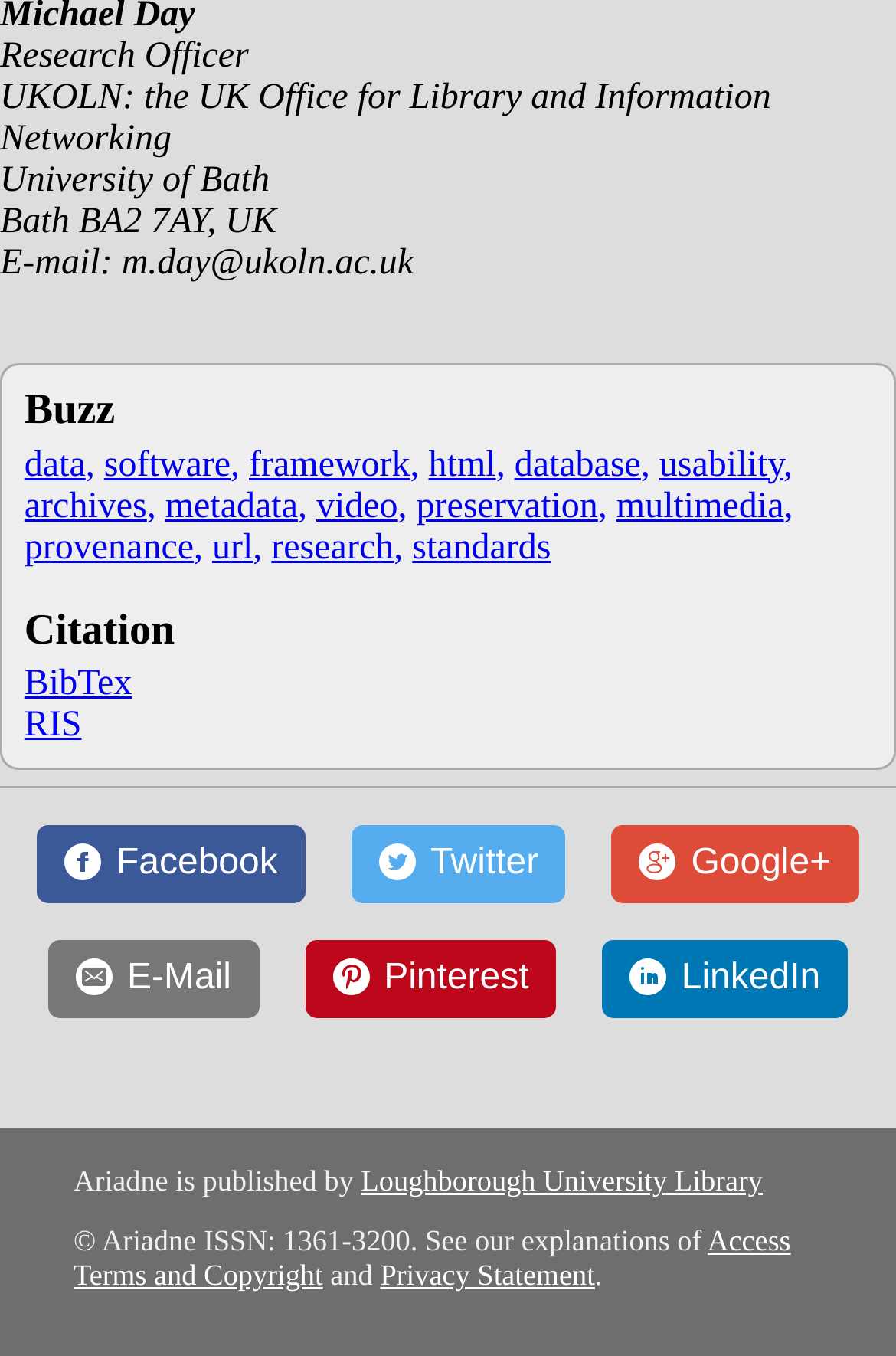Please specify the bounding box coordinates of the region to click in order to perform the following instruction: "read the privacy statement".

[0.424, 0.929, 0.664, 0.953]